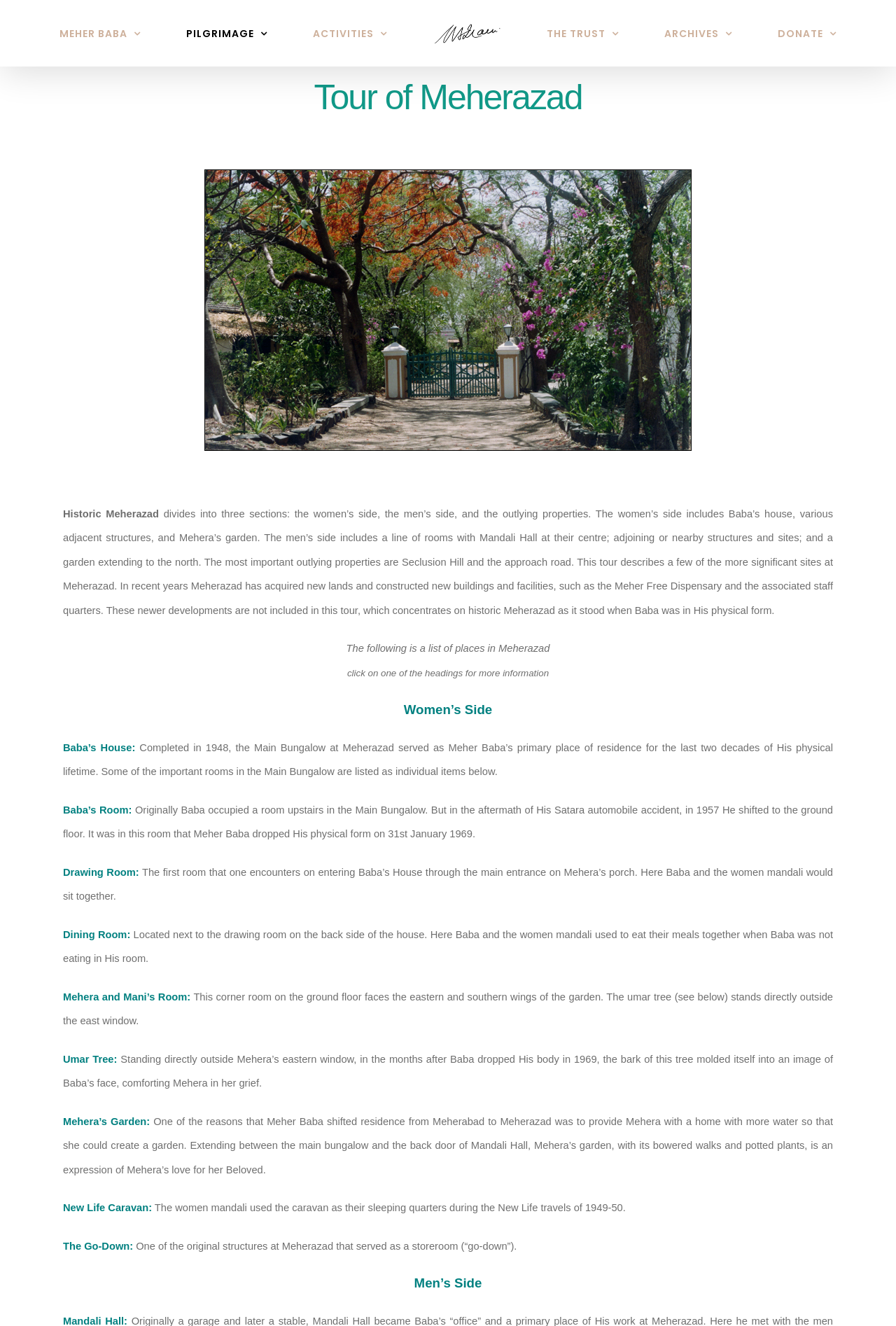Locate the bounding box coordinates of the area that needs to be clicked to fulfill the following instruction: "View Baba’s House information". The coordinates should be in the format of four float numbers between 0 and 1, namely [left, top, right, bottom].

[0.07, 0.559, 0.151, 0.568]